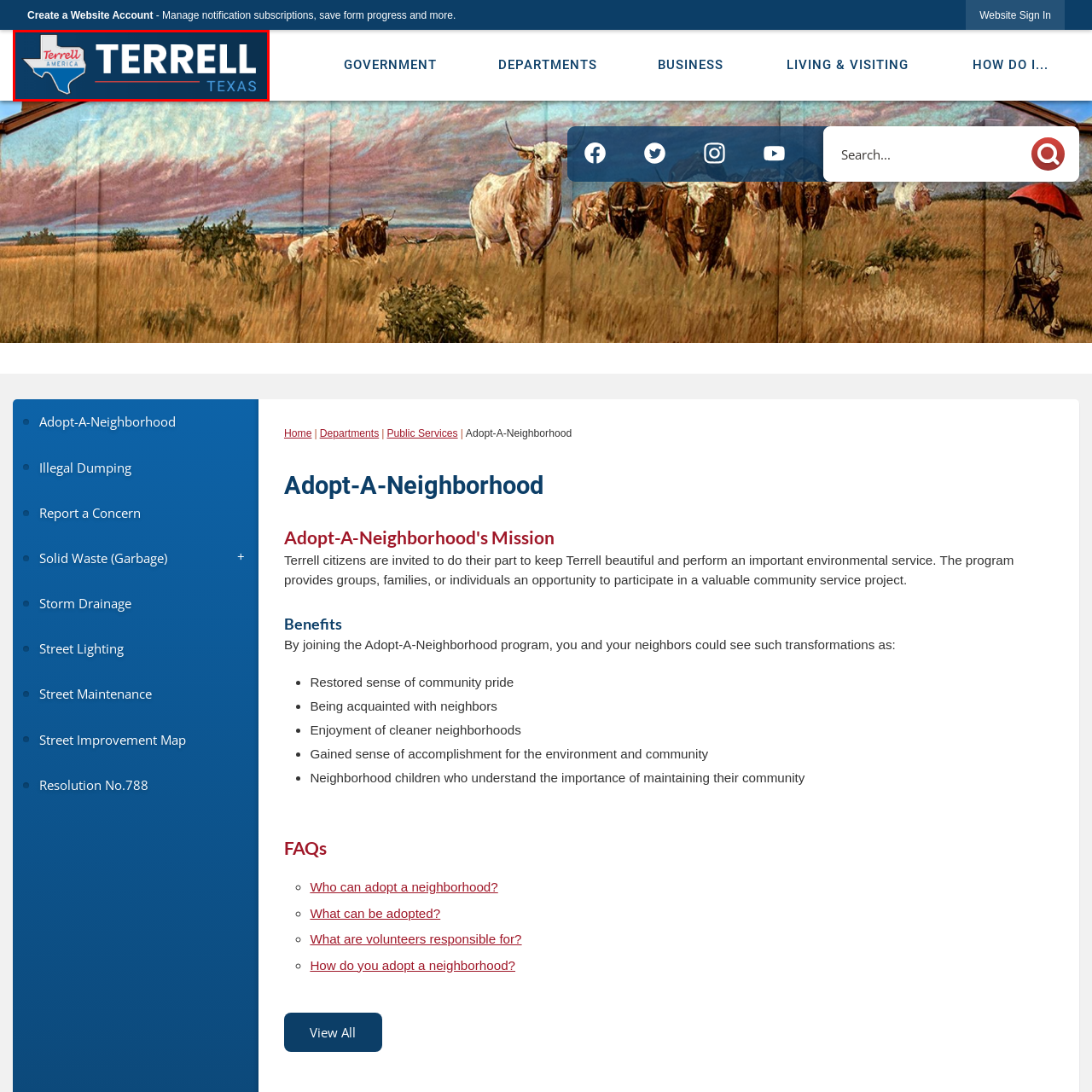Create a detailed description of the image enclosed by the red bounding box.

The image features the promotional logo for Terrell, Texas, which proudly combines elements of both Texas and the city’s identity. The logo includes a stylized outline of the state of Texas, adorned with text that reads "Terrell America," highlighting the city’s commitment to its community and heritage. Below this design, the word "TERRELL" is prominently displayed in bold, uppercase letters, conveying strength and recognition. The word "TEXAS" is presented in a subtler font, accentuated by a strategic use of color that aligns with traditional Texan motifs. This imagery encapsulates the essence of Terrell, emphasizing its pride in being a part of Texas while inviting residents and visitors alike to engage with the community.